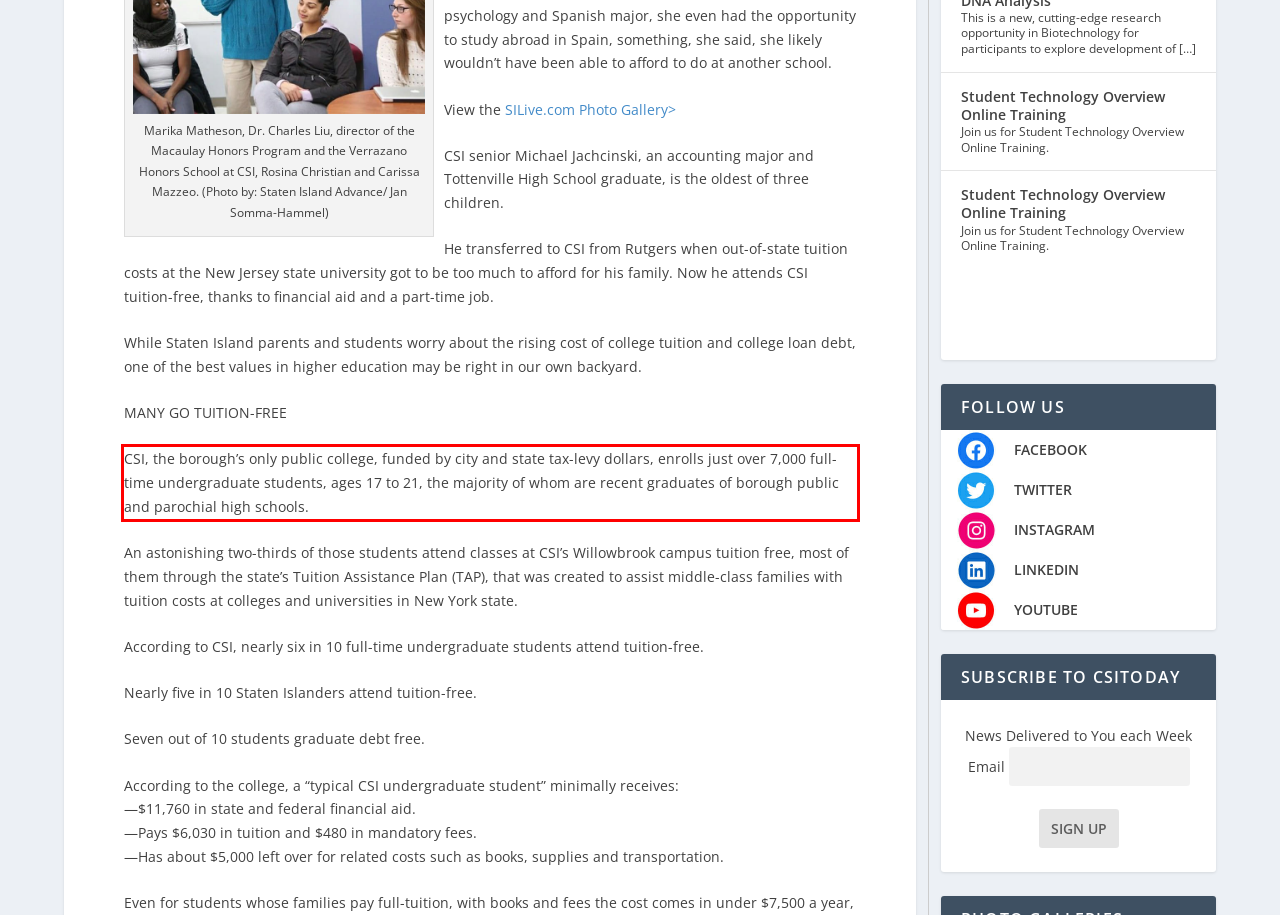Please extract the text content from the UI element enclosed by the red rectangle in the screenshot.

CSI, the borough’s only public college, funded by city and state tax-levy dollars, enrolls just over 7,000 full-time undergraduate students, ages 17 to 21, the majority of whom are recent graduates of borough public and parochial high schools.